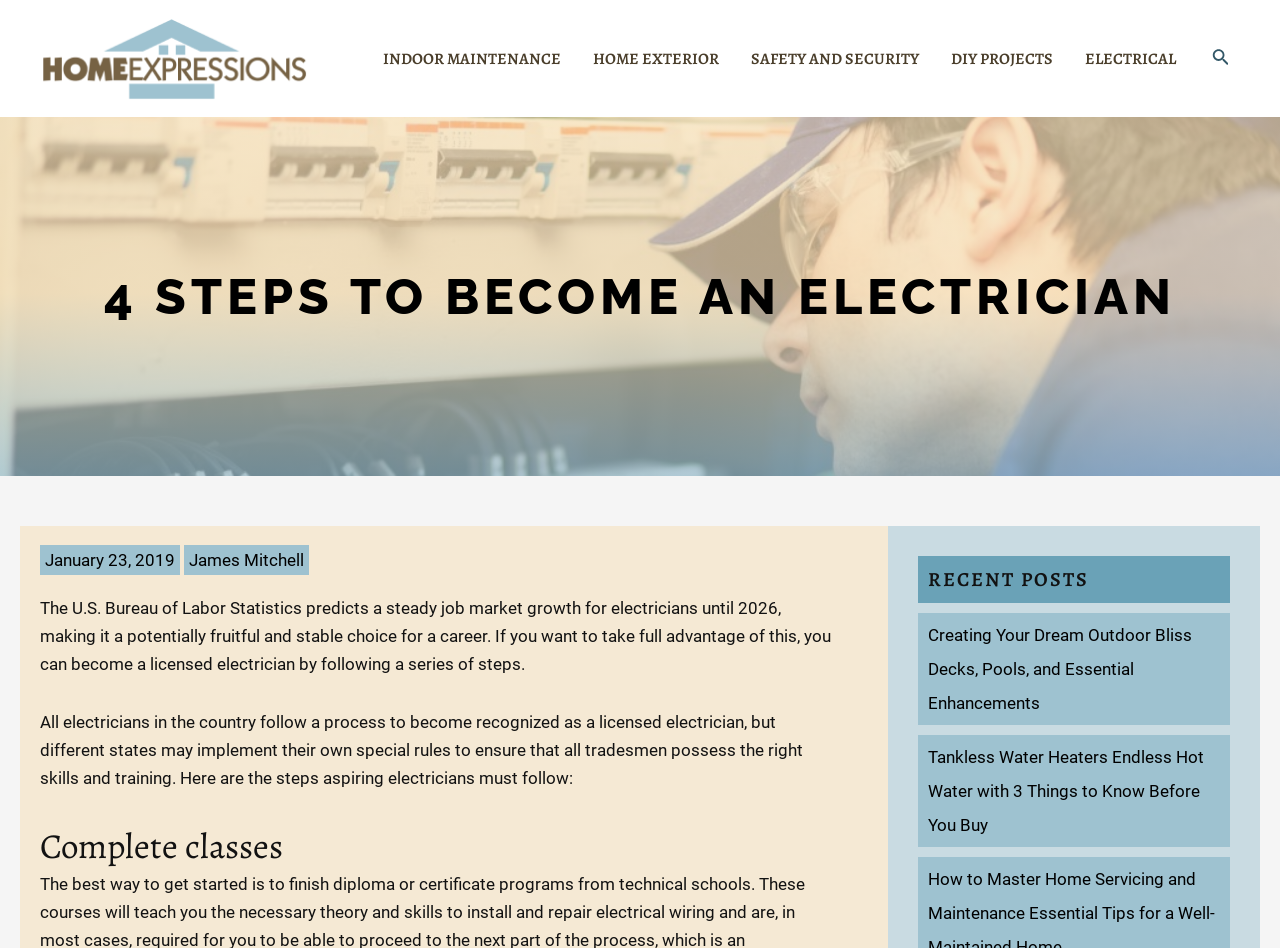Provide a one-word or short-phrase response to the question:
What is the logo of the website?

homeexpressions.net logo